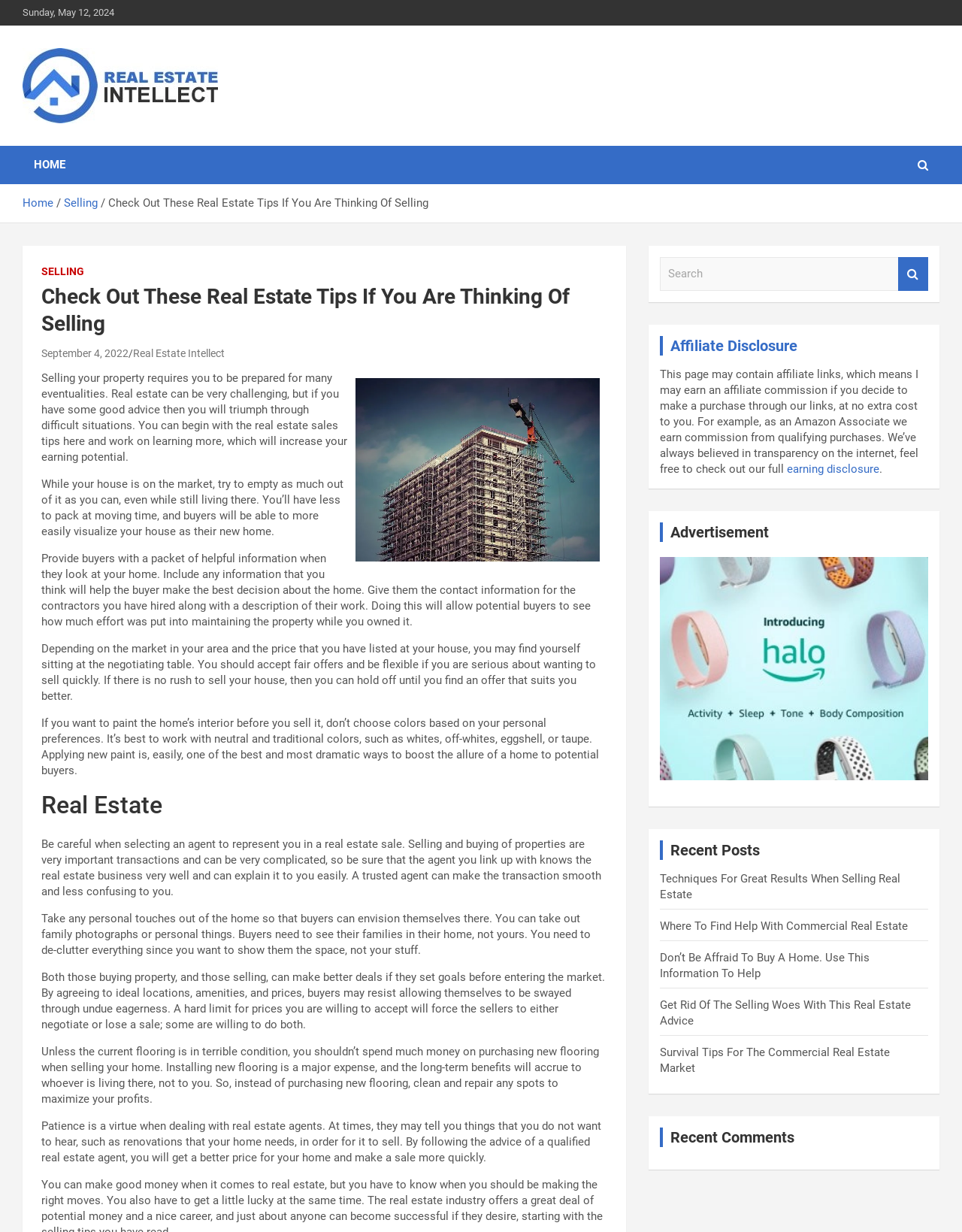What is the benefit of setting goals in real estate?
Please analyze the image and answer the question with as much detail as possible.

I found the answer by reading the text 'Both those buying property, and those selling, can make better deals if they set goals before entering the market.' which suggests that setting goals in real estate can lead to better deals for both buyers and sellers.